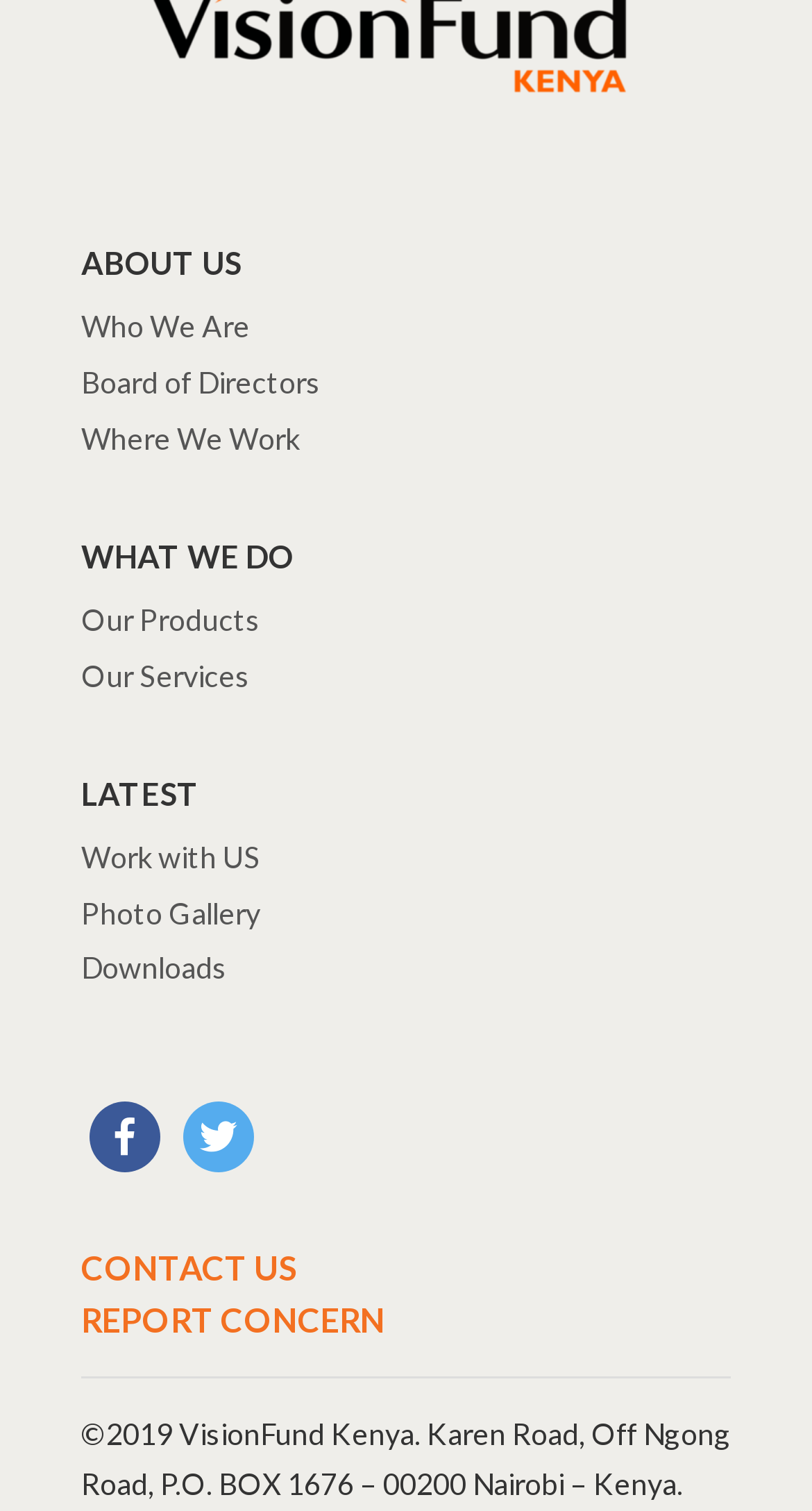Use the information in the screenshot to answer the question comprehensively: What are the main sections of the website?

By analyzing the headings on the webpage, I can identify three main sections: 'About Us', 'What We Do', and 'Latest'. These headings are prominent and separate the webpage into distinct areas of information.